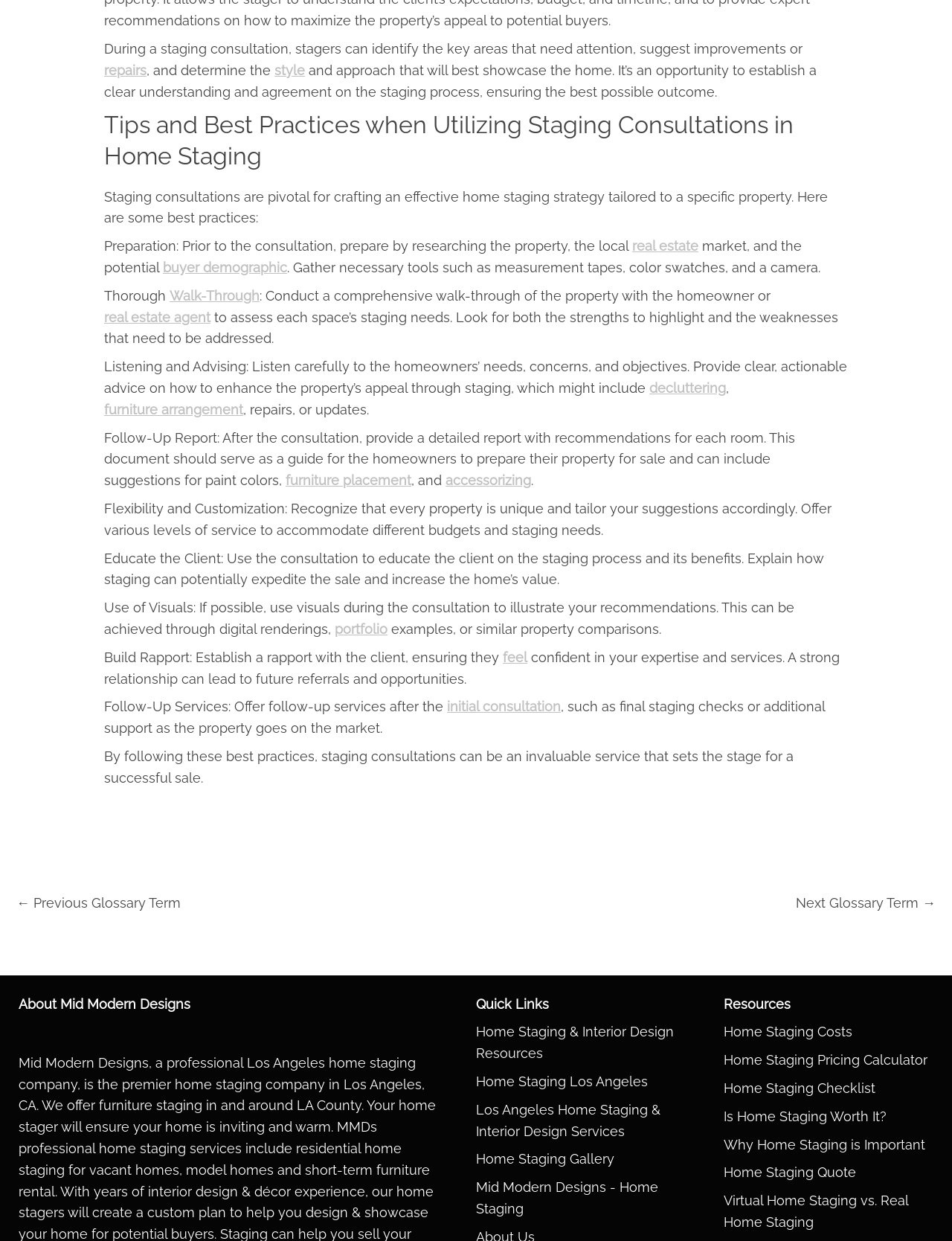Identify the bounding box coordinates for the element you need to click to achieve the following task: "Click on 'repairs' to learn more about home staging repairs". Provide the bounding box coordinates as four float numbers between 0 and 1, in the form [left, top, right, bottom].

[0.109, 0.048, 0.154, 0.066]